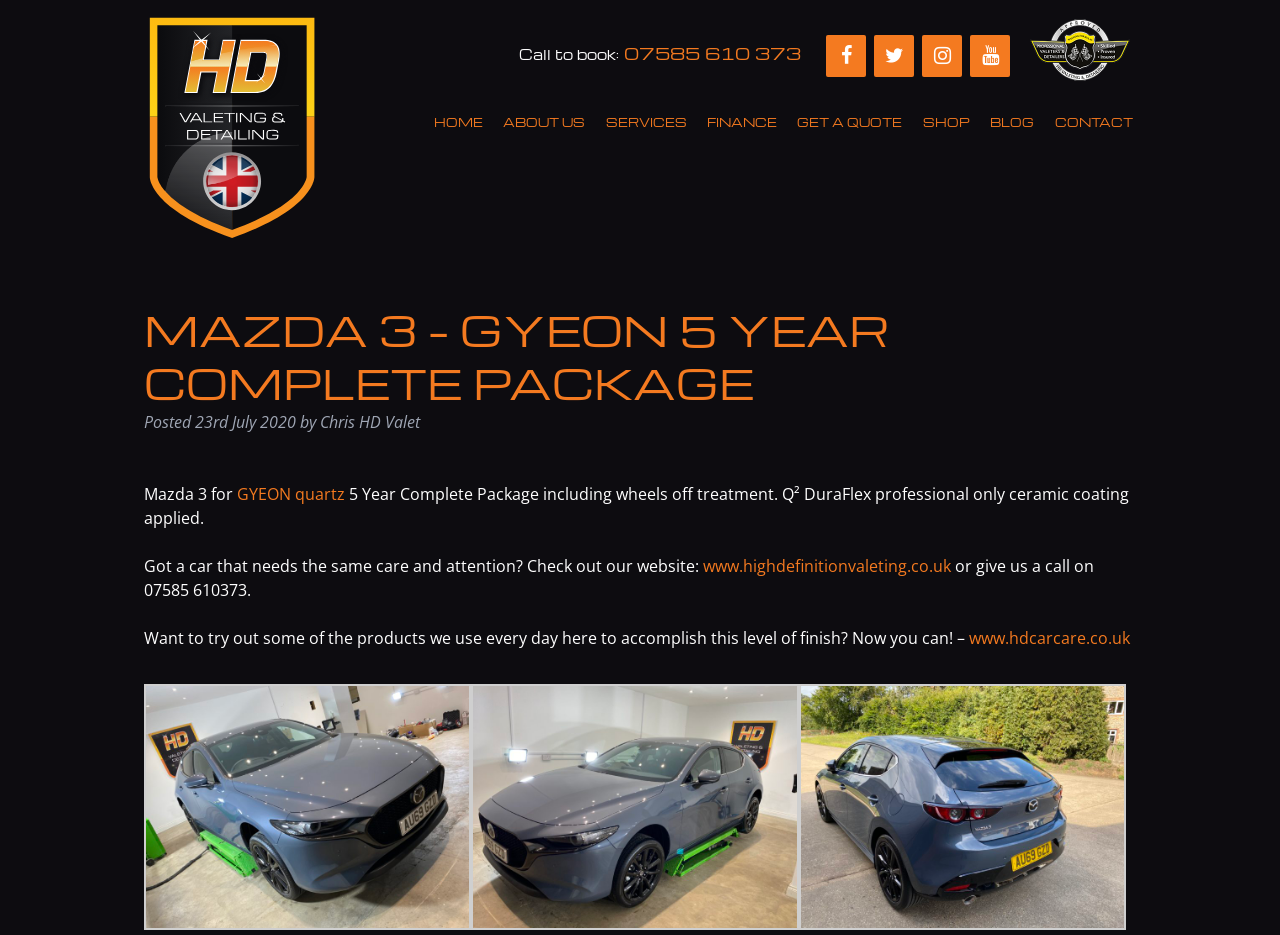Please identify the bounding box coordinates of the area that needs to be clicked to follow this instruction: "Call the phone number".

[0.488, 0.044, 0.626, 0.068]